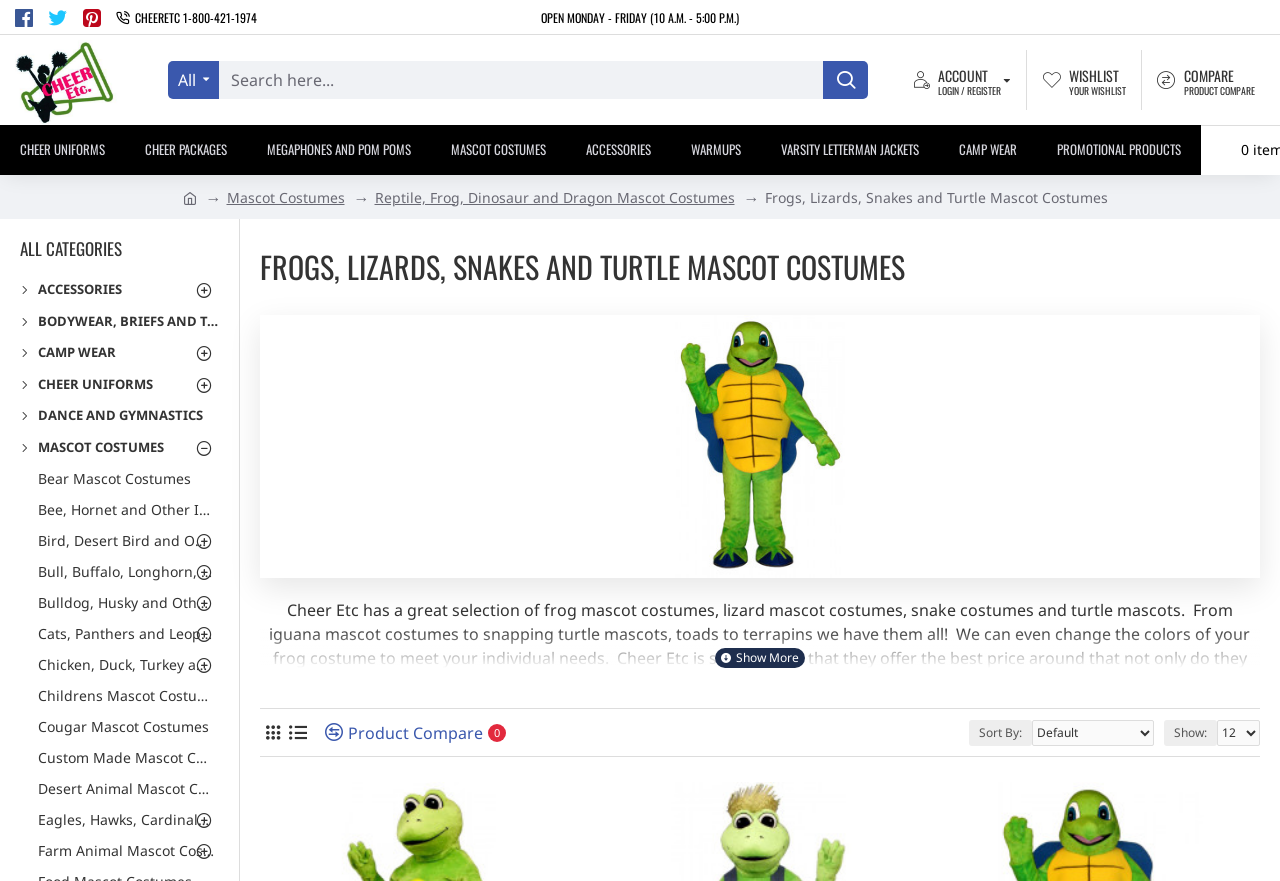Please provide a detailed answer to the question below by examining the image:
Where are the mascot costumes made?

I found the answer by reading the text on the page, which says 'All of these great lizard mascot costumes are made in the USA with the finest quality materials and superb workmanship'.